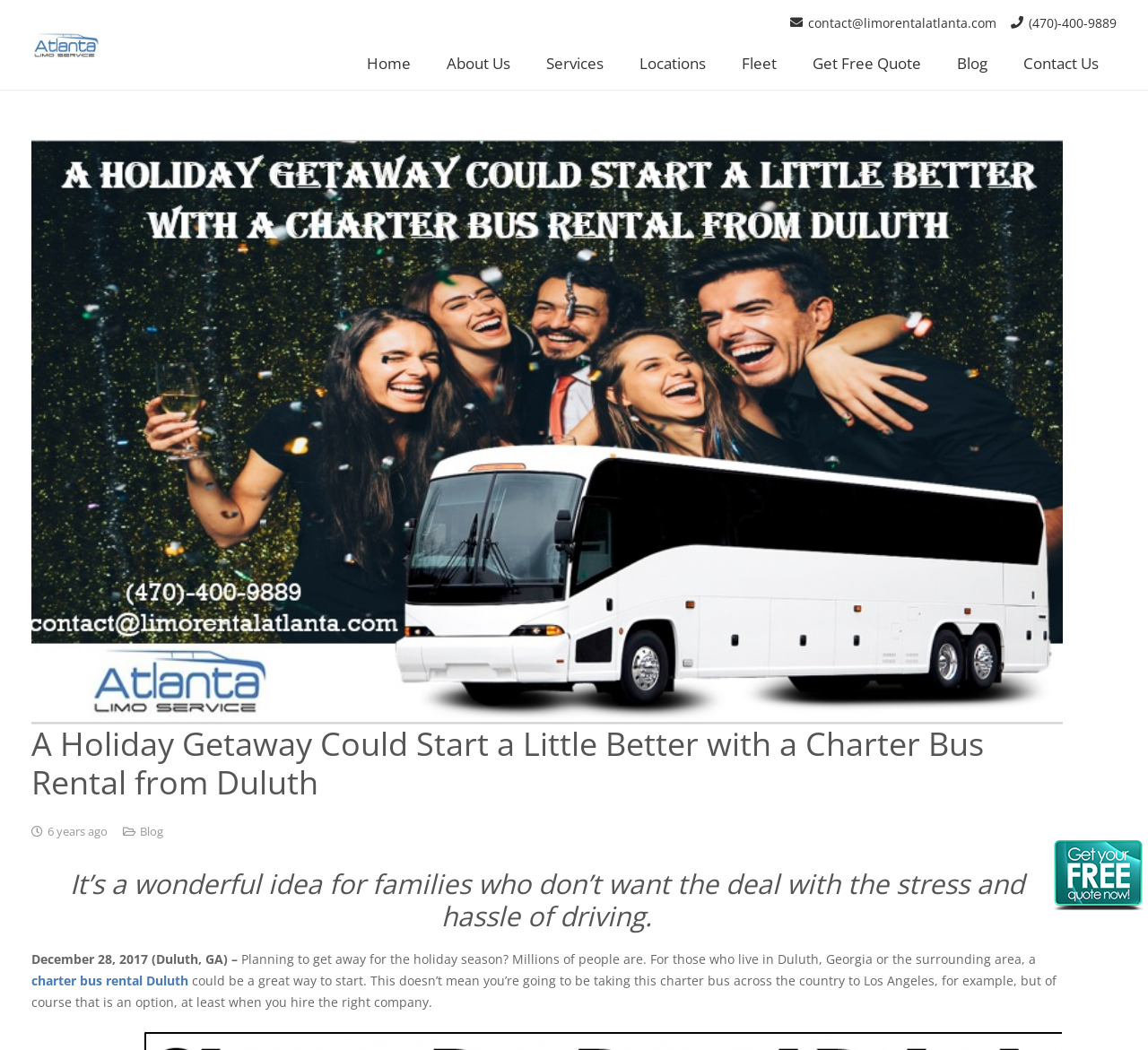Respond with a single word or phrase to the following question:
What is the main service offered by this company?

Charter bus rental